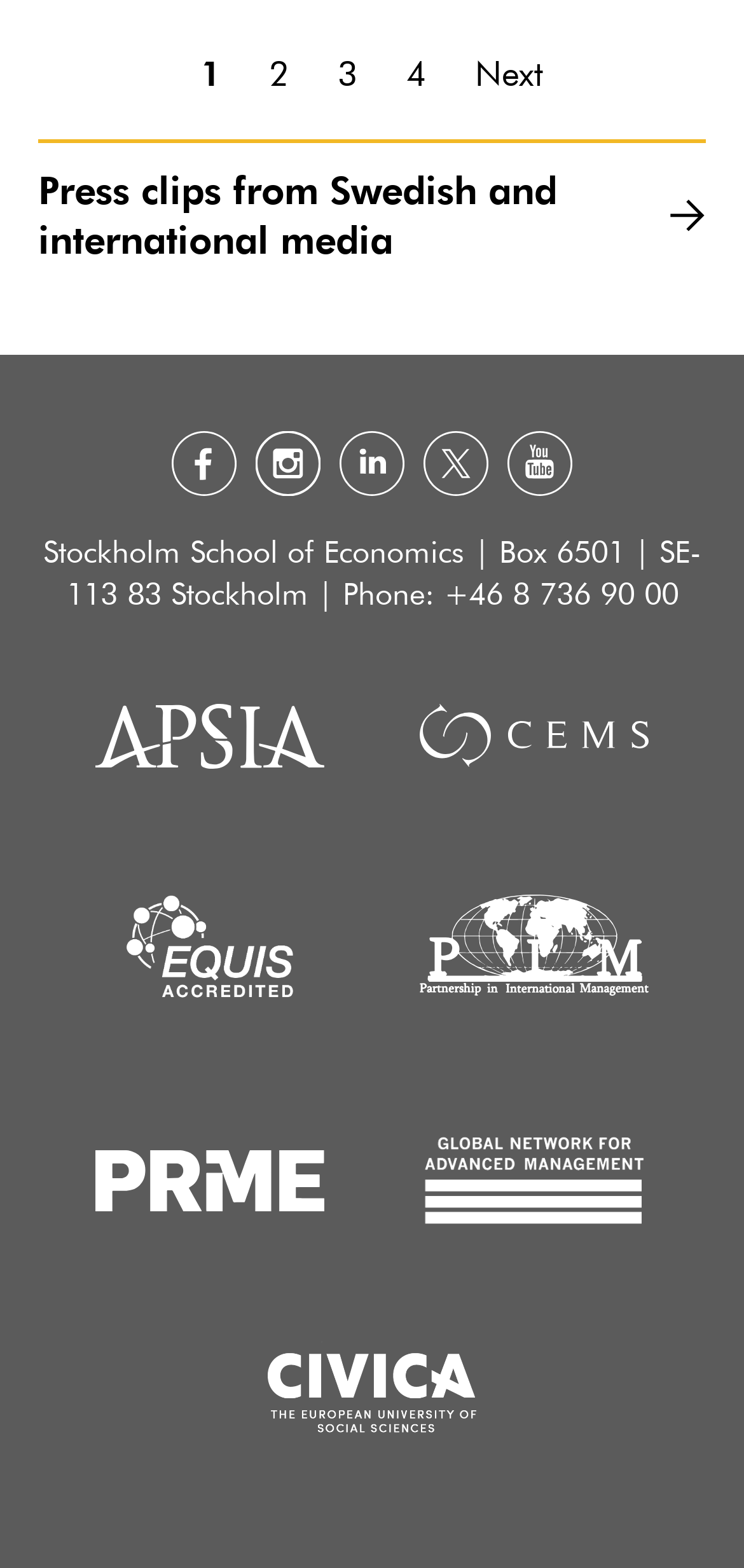Using the information from the screenshot, answer the following question thoroughly:
What is the text of the footer section?

I found a StaticText element with ID 125, which has a bounding box at the bottom of the page, indicating it is part of the footer section. The text content of this element is 'Stockholm School of Economics | Box 6501 | SE-113 83 Stockholm | Phone: +46 8 736 90 00'.